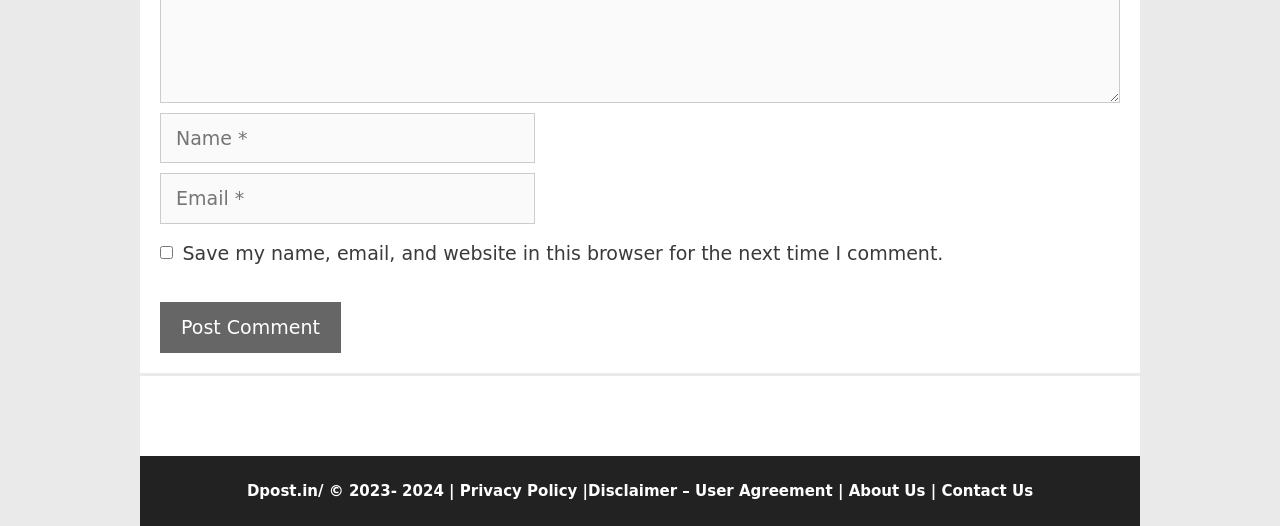What is the website's copyright year?
Carefully analyze the image and provide a detailed answer to the question.

The copyright year is mentioned at the bottom of the webpage, in the footer section, as 'Dpost.in/ © 2023- 2024'.